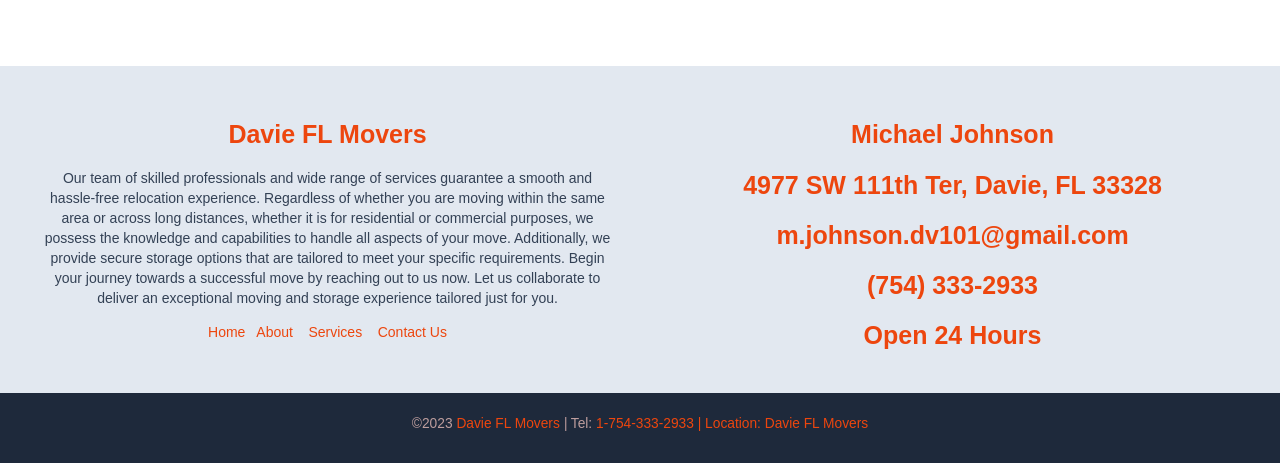For the following element description, predict the bounding box coordinates in the format (top-left x, top-left y, bottom-right x, bottom-right y). All values should be floating point numbers between 0 and 1. Description: Home

[0.163, 0.7, 0.192, 0.735]